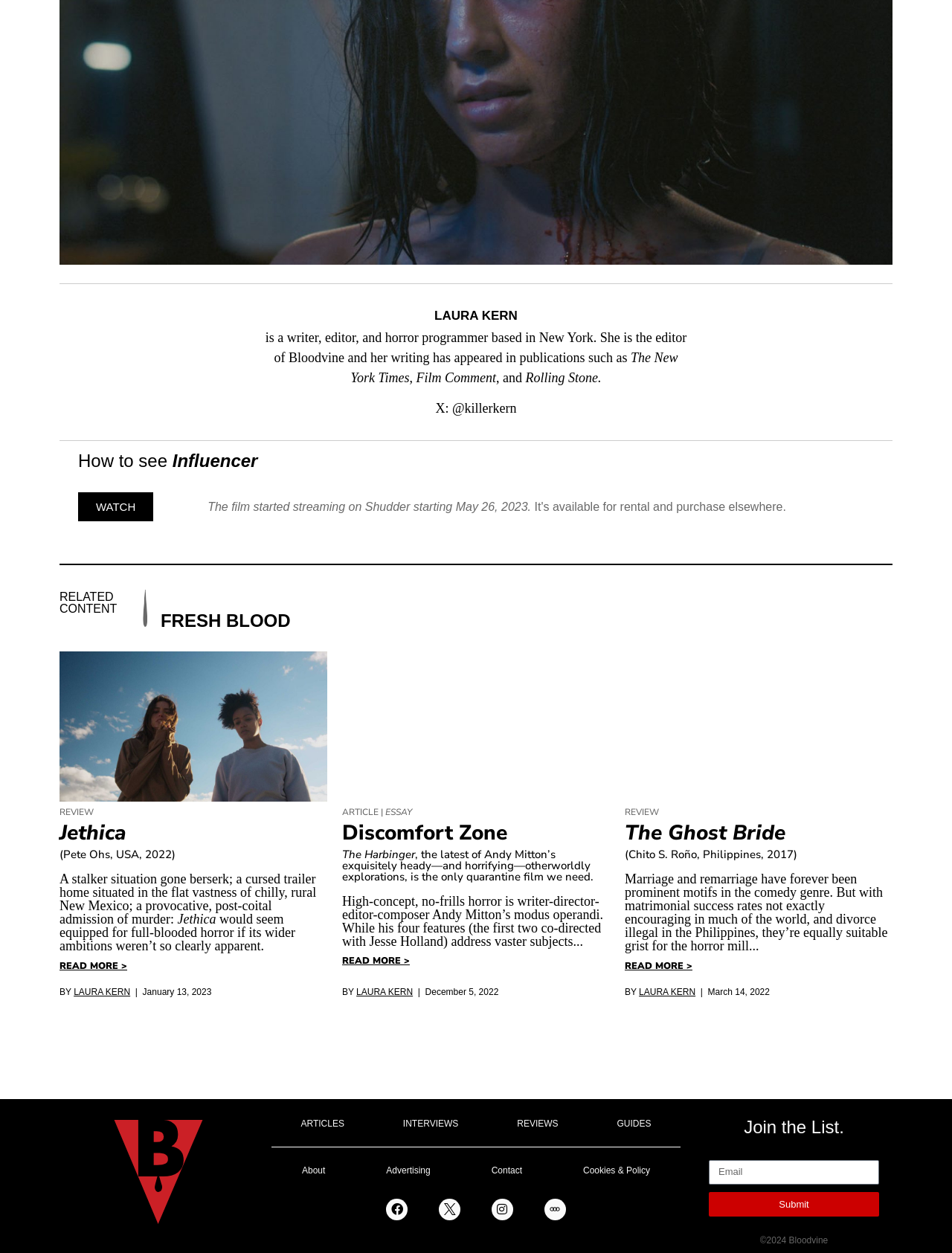Provide a short, one-word or phrase answer to the question below:
What is the name of the writer, editor, and horror programmer?

LAURA KERN